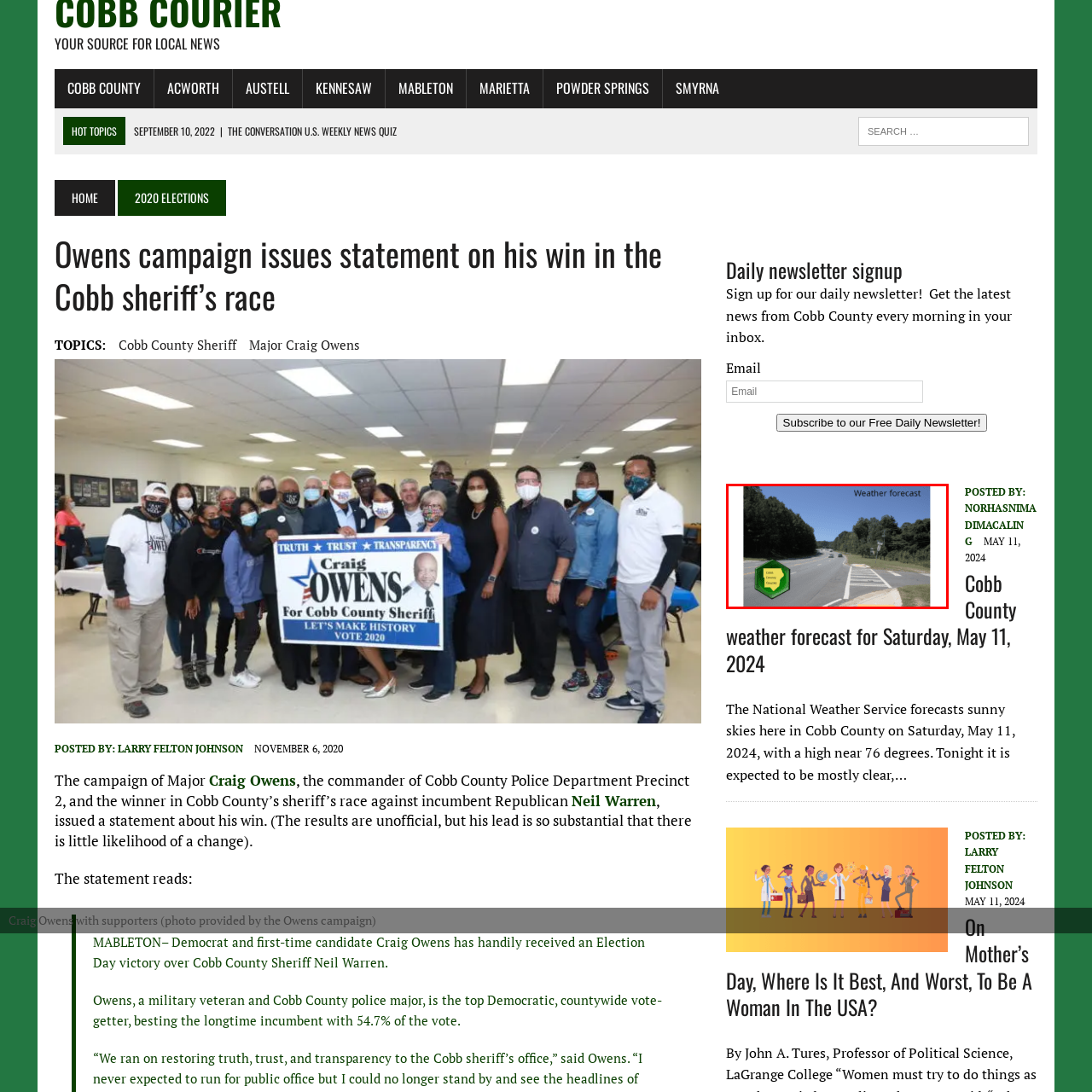Offer a detailed account of the image that is framed by the red bounding box.

The image depicts a clear view of Veterans Memorial Highway on a bright day, showcasing the road bordered by lush greenery. The scene is complemented by a weather forecast graphic featuring the Cobb County Courier logo, prominently placed in the lower left corner. The graphic also includes a vibrant yellow hexagonal shape with the text "Cobb County Weather Choice," highlighting local weather information. The title "Weather forecast" is displayed in the upper right corner, indicating that this image is part of a weather report for Cobb County. This visual serves as an engaging backdrop for the forecast details, emphasizing a sunny day in the area.